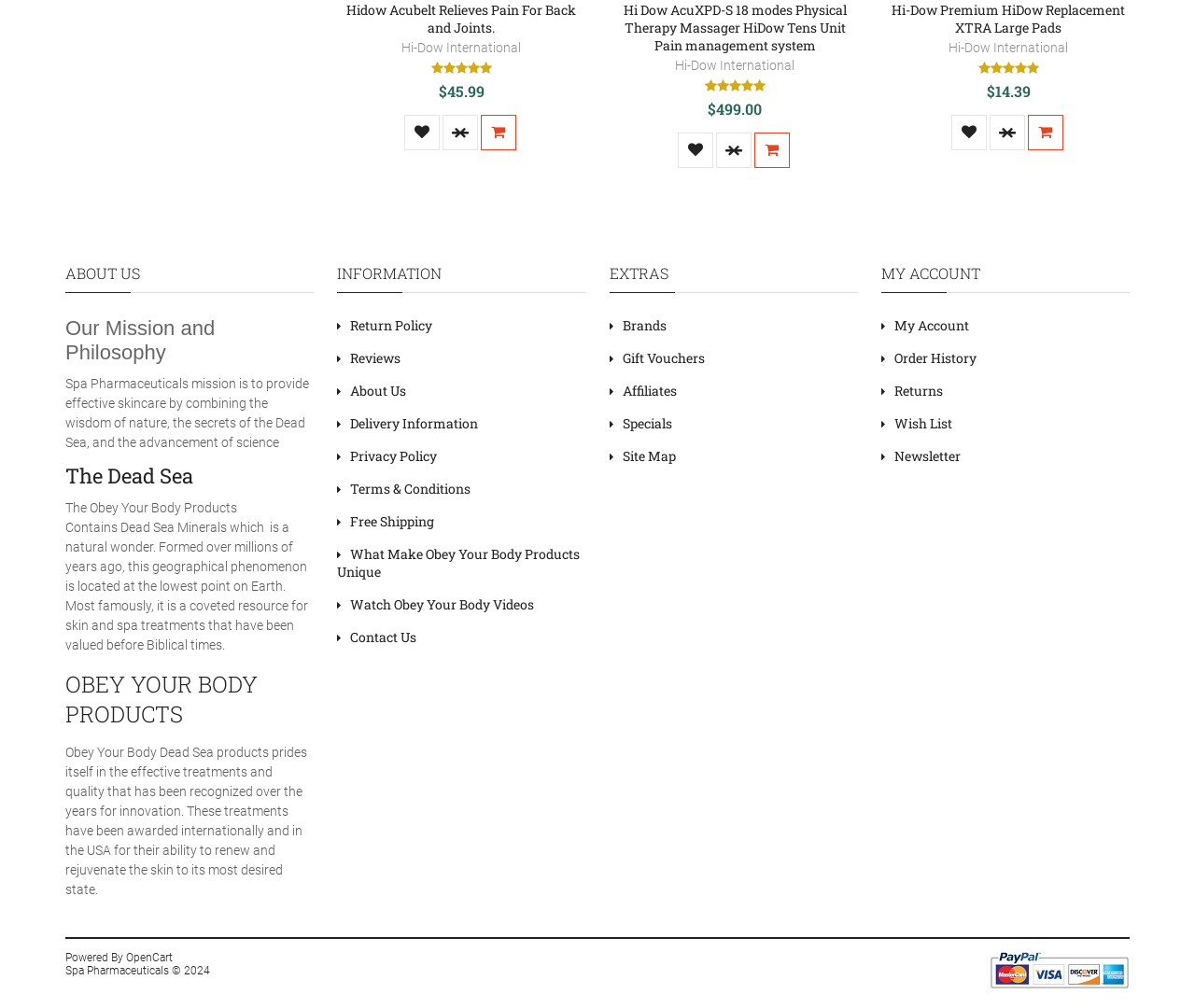Determine the bounding box coordinates of the clickable element to complete this instruction: "Contact the customer support team". Provide the coordinates in the format of four float numbers between 0 and 1, [left, top, right, bottom].

[0.293, 0.623, 0.349, 0.641]